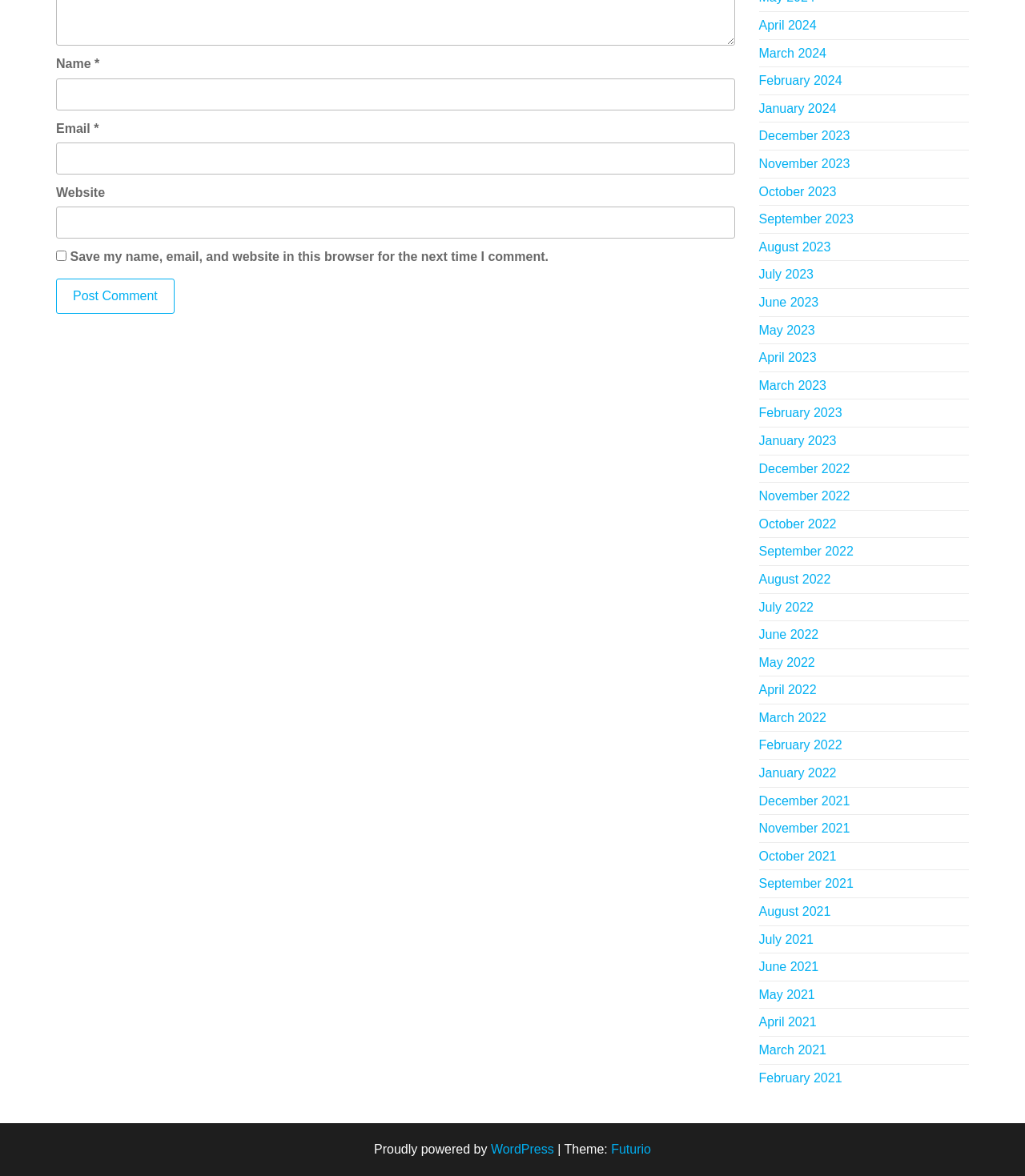What is the platform powering the website?
Answer the question with as much detail as you can, using the image as a reference.

At the bottom of the webpage, there is a 'Proudly powered by' label followed by a link to 'WordPress', indicating that the website is built on the WordPress platform.